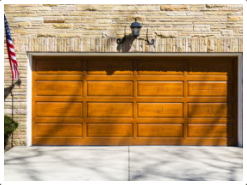Please use the details from the image to answer the following question comprehensively:
What is mounted above the garage door?

According to the caption, a 'classic outdoor lantern' is mounted above the garage door, providing both illumination and charm to the entrance.